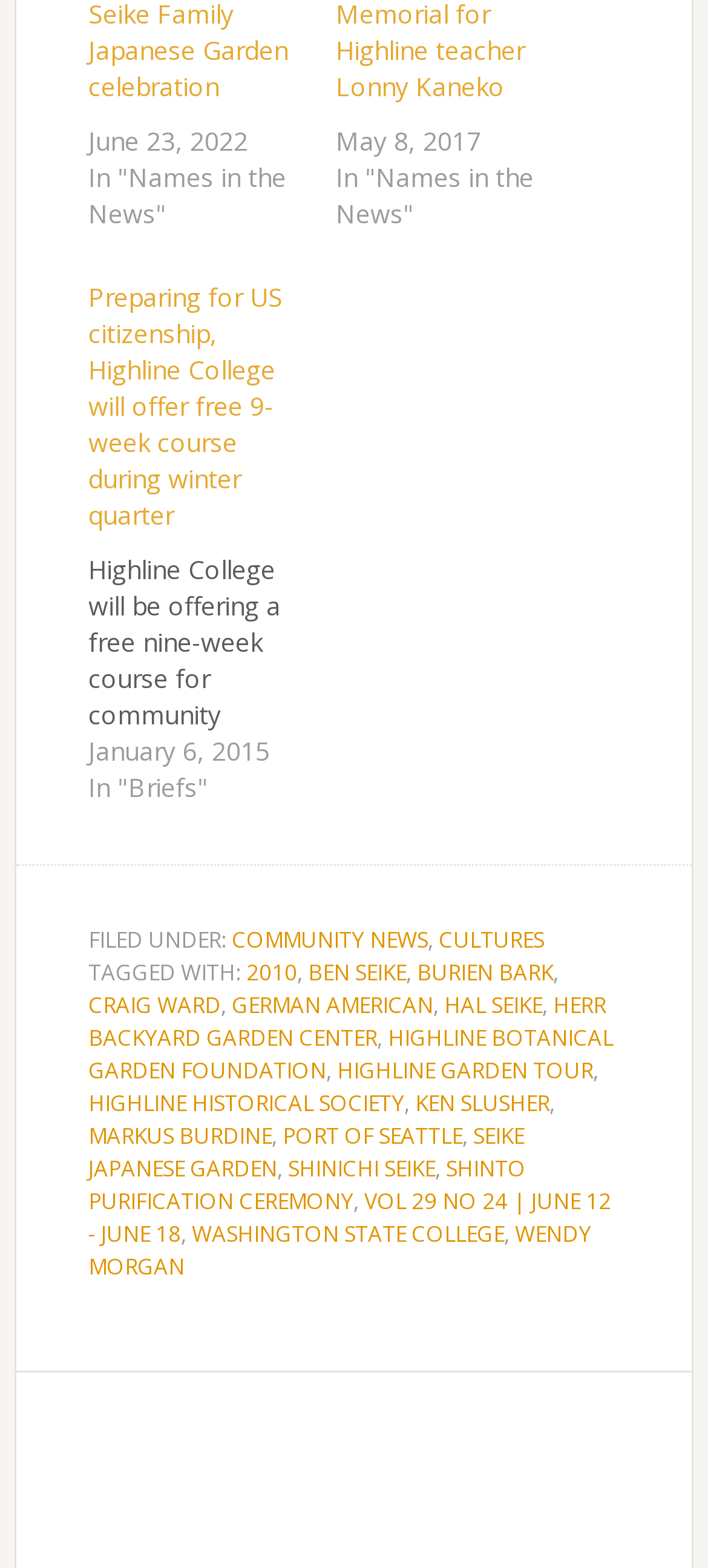Identify the bounding box coordinates for the UI element described as follows: Community News. Use the format (top-left x, top-left y, bottom-right x, bottom-right y) and ensure all values are floating point numbers between 0 and 1.

[0.328, 0.59, 0.605, 0.61]